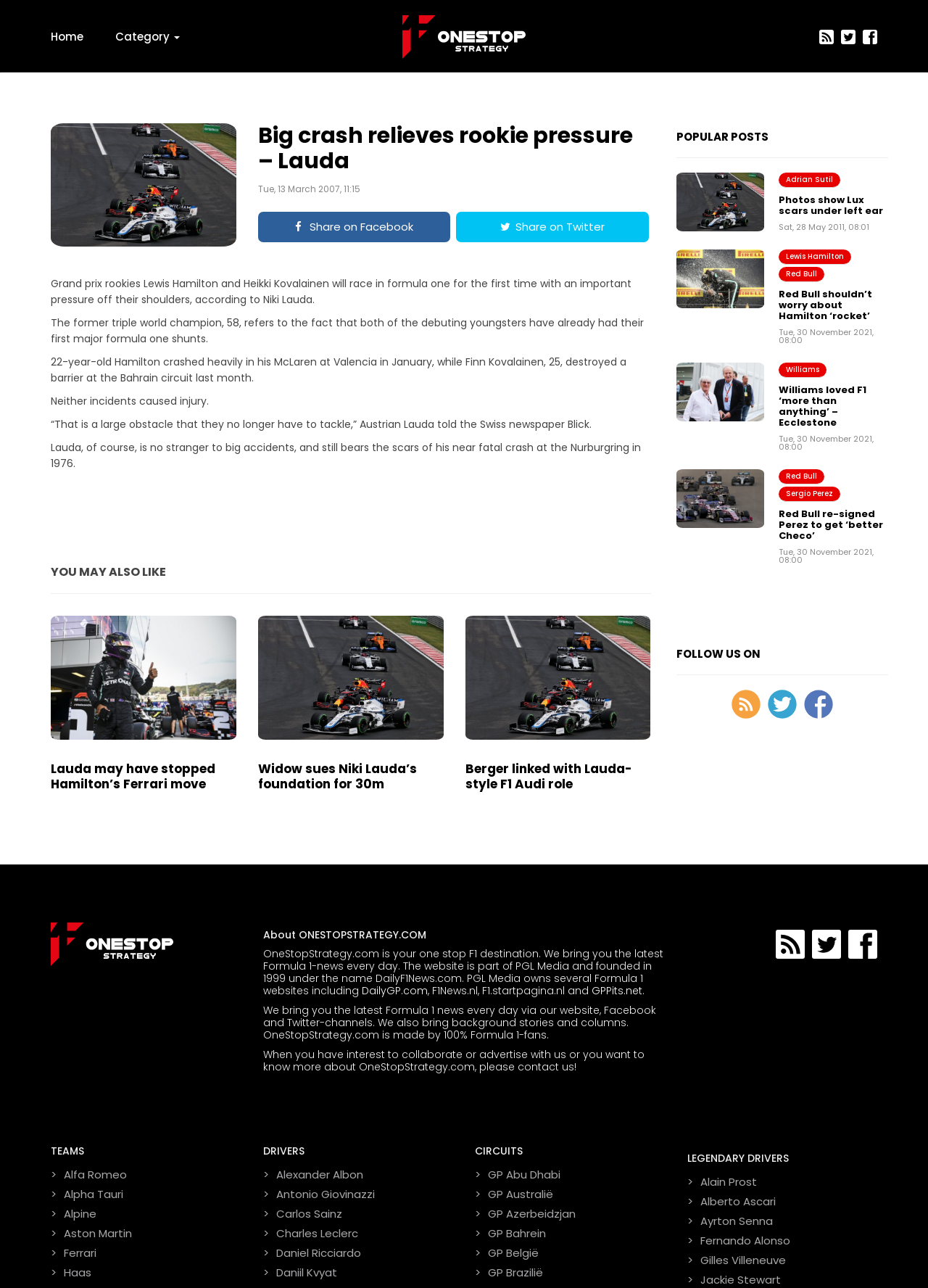Mark the bounding box of the element that matches the following description: "Fernando Alonso".

[0.75, 0.949, 0.855, 0.966]